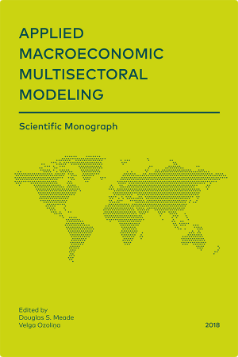Give a meticulous account of what the image depicts.

The image displays the cover of the scientific monograph titled "Applied Macroeconomic Multisectoral Modeling." The cover features a vibrant yellow background adorned with a subtle world map design, capturing the essence of global economic interconnectivity. Prominently displayed is the title in bold, uppercase letters, emphasizing the focus on macroeconomic modeling across multiple sectors. Below the title, the text "Scientific Monograph" indicates the scholarly nature of the work. The cover credits Douglas S. Meade and Velga Ozoliņa as editors, with the publication date marked as 2018, suggesting a contemporary exploration of macroeconomic concepts essential for understanding today’s economic landscapes.